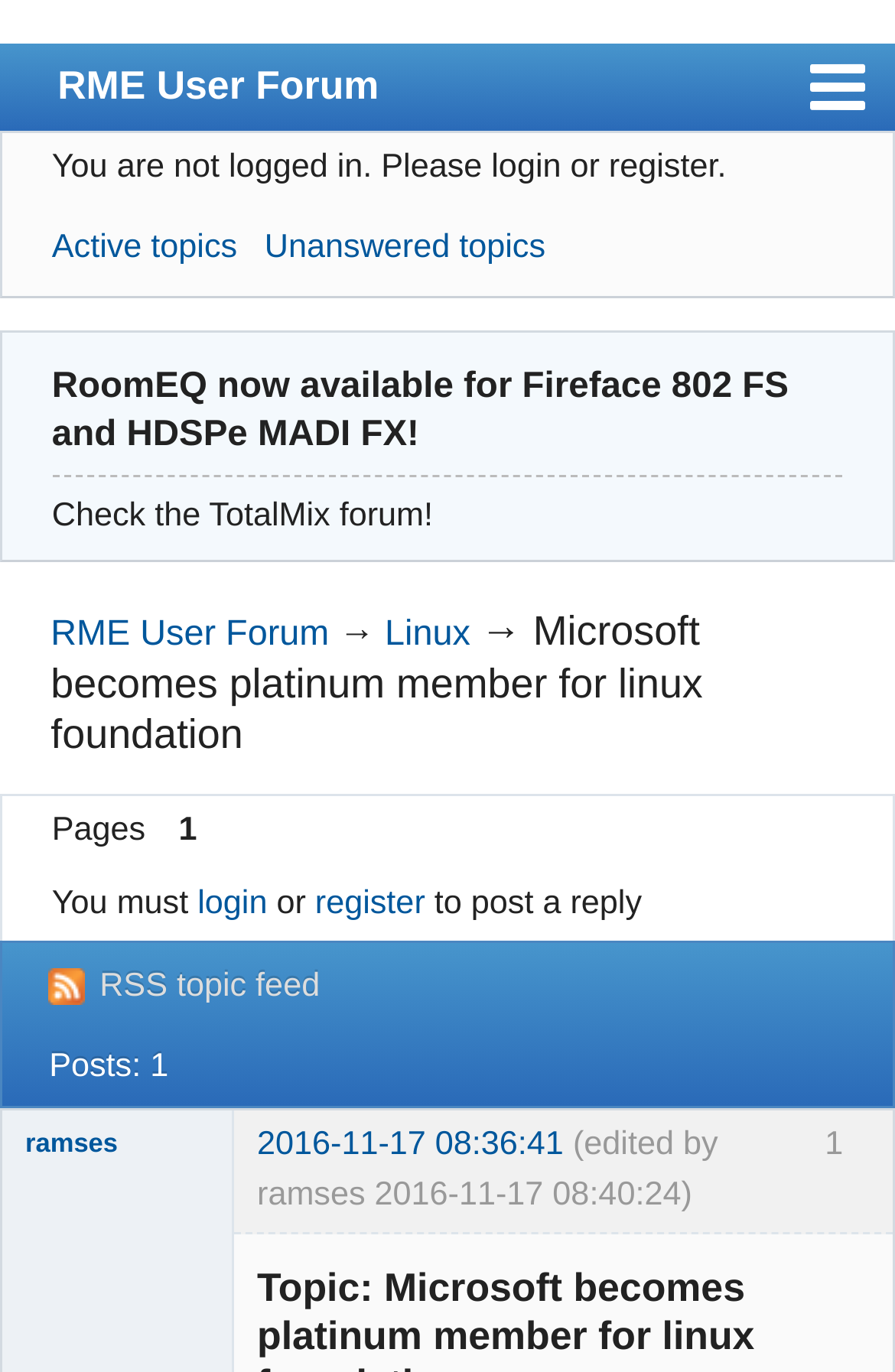What is the username of the person who made the post?
Provide a detailed and well-explained answer to the question.

I found the answer by examining the link element 'ramses' which is located inside the heading element '1 ramses 2016-11-17 08:36:41 (edited by ramses 2016-11-17 08:40:24)', indicating that 'ramses' is the username of the person who made the post.